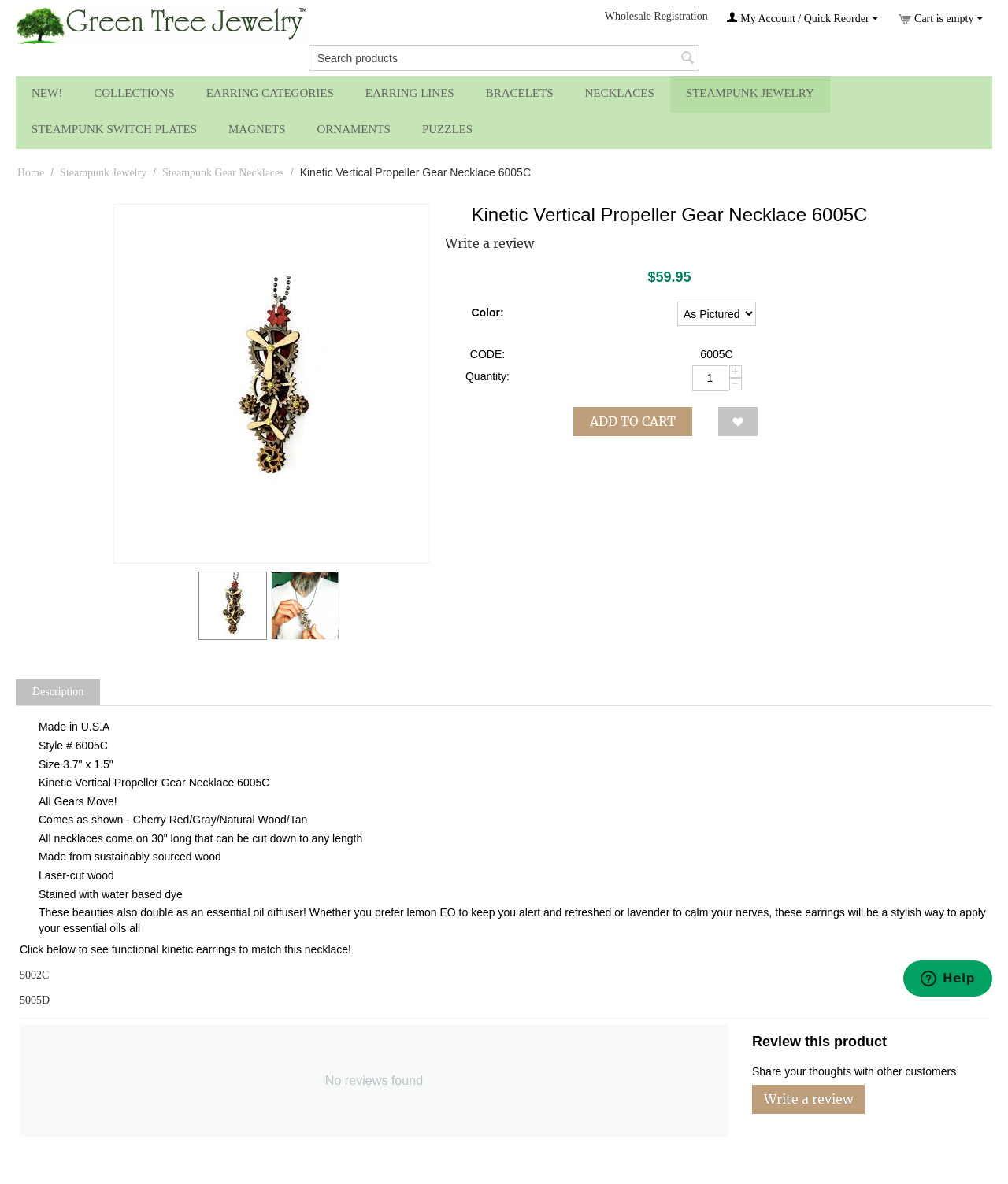Locate the bounding box coordinates of the clickable element to fulfill the following instruction: "Write a review". Provide the coordinates as four float numbers between 0 and 1 in the format [left, top, right, bottom].

[0.441, 0.198, 0.53, 0.214]